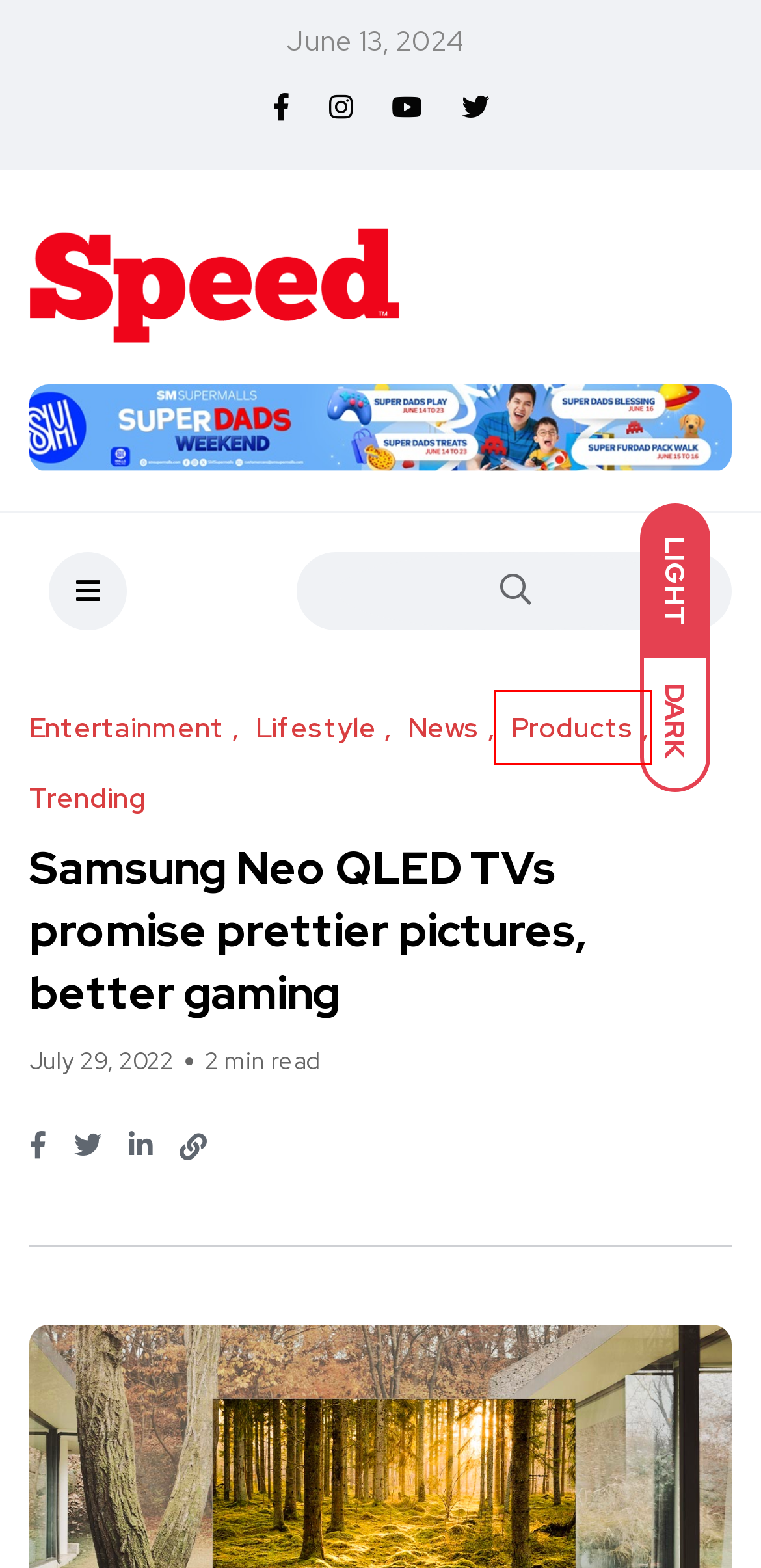You have a screenshot showing a webpage with a red bounding box around a UI element. Choose the webpage description that best matches the new page after clicking the highlighted element. Here are the options:
A. Trending Archives - Speed
B. Entertainment Archives - Speed
C. Contact Us
D. Lifestyle Archives - Speed
E. News Archives - Speed
F. Speed | Technology for the fast-paced lifestyle
G. Buy the latest Samsung smart TVs at Great Prices | Samsung Philippines
H. Products Archives - Speed

H